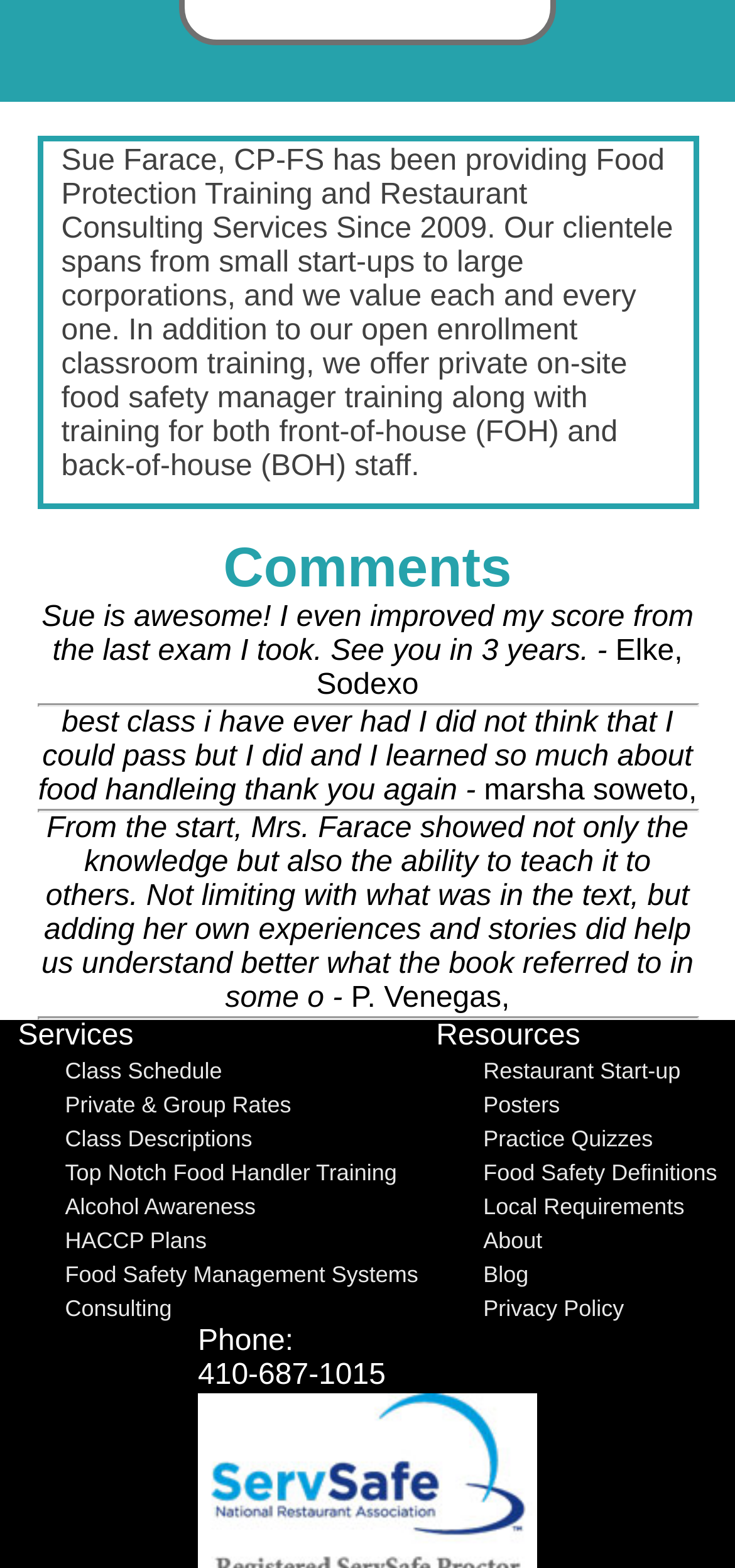Determine the bounding box coordinates of the section to be clicked to follow the instruction: "Explore Restaurant Start-up resources". The coordinates should be given as four float numbers between 0 and 1, formatted as [left, top, right, bottom].

[0.593, 0.675, 0.926, 0.691]